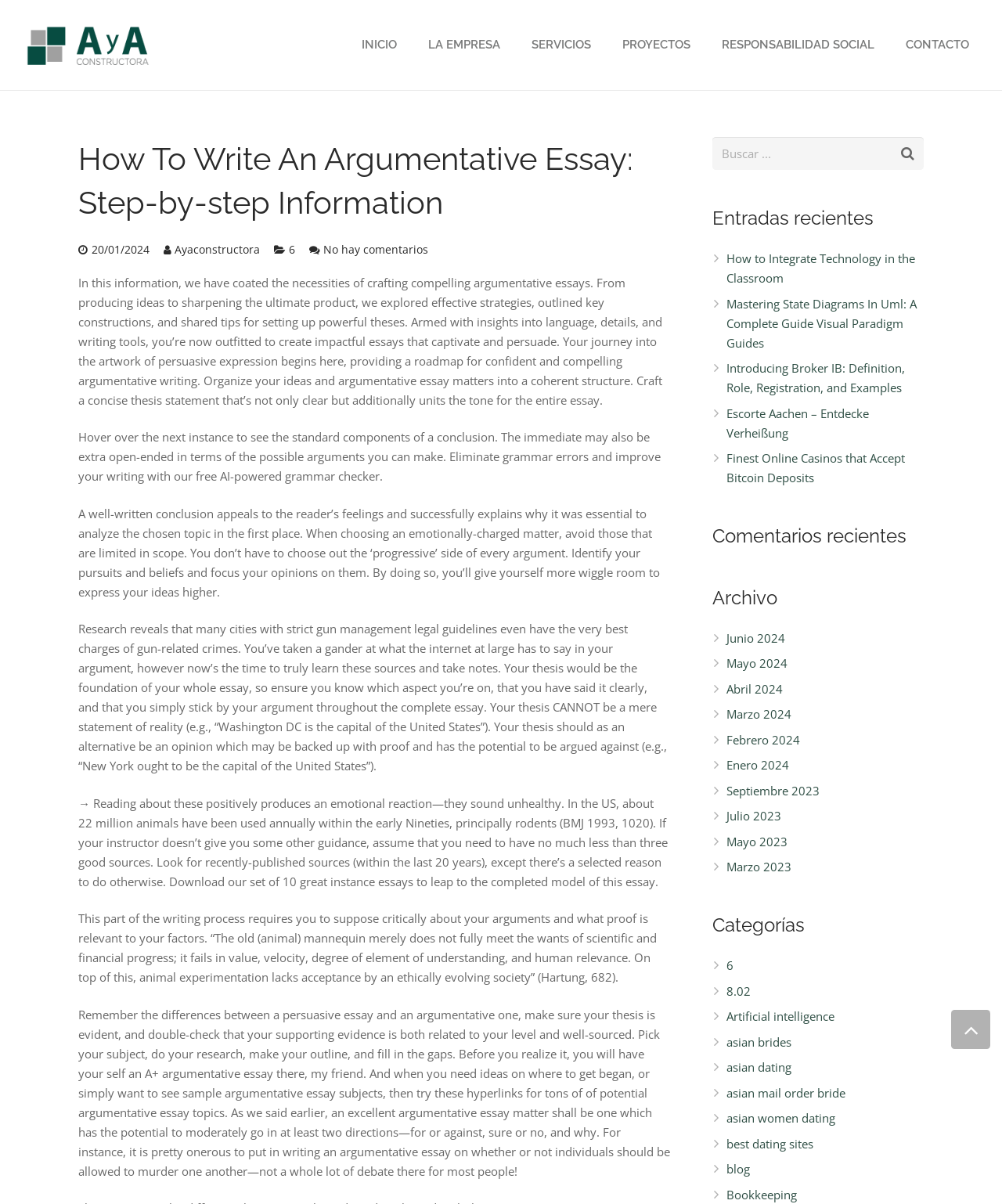Find the primary header on the webpage and provide its text.

How To Write An Argumentative Essay: Step-by-step Information